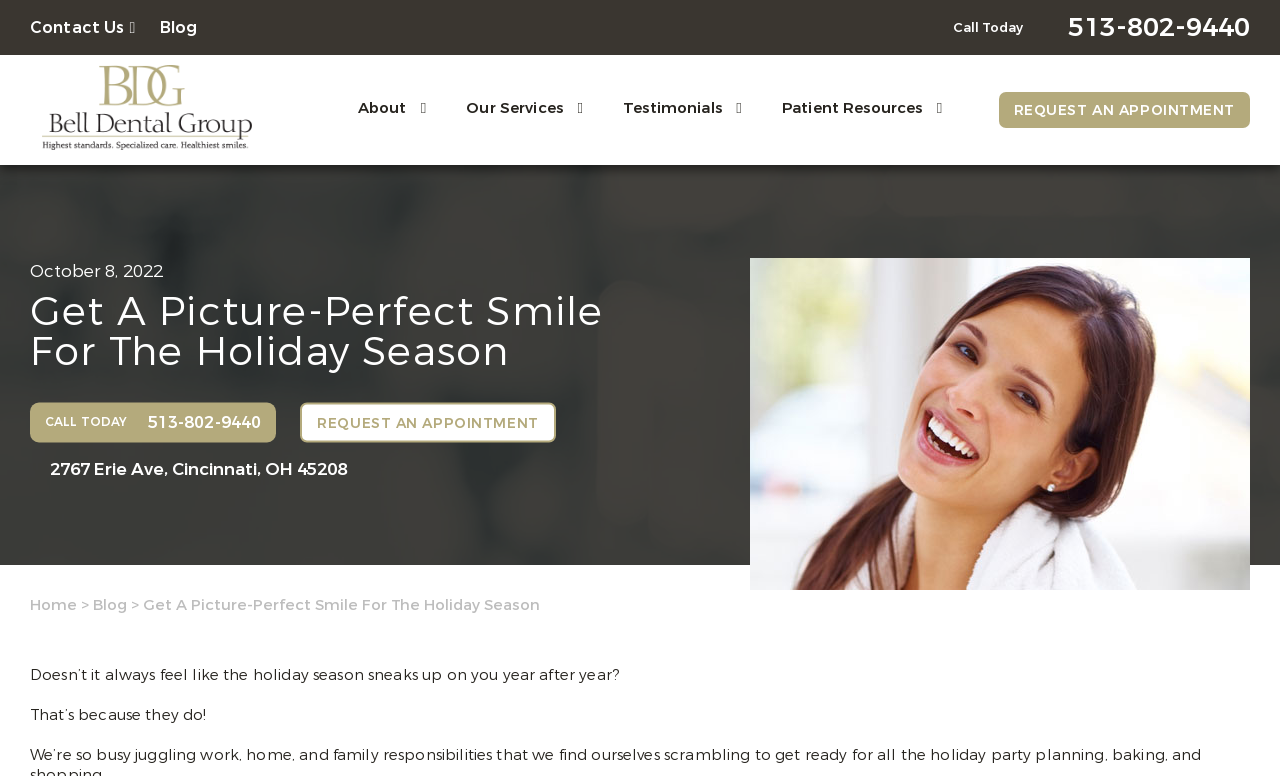Locate the bounding box coordinates of the region to be clicked to comply with the following instruction: "Click Contact Us". The coordinates must be four float numbers between 0 and 1, in the form [left, top, right, bottom].

[0.023, 0.021, 0.106, 0.048]